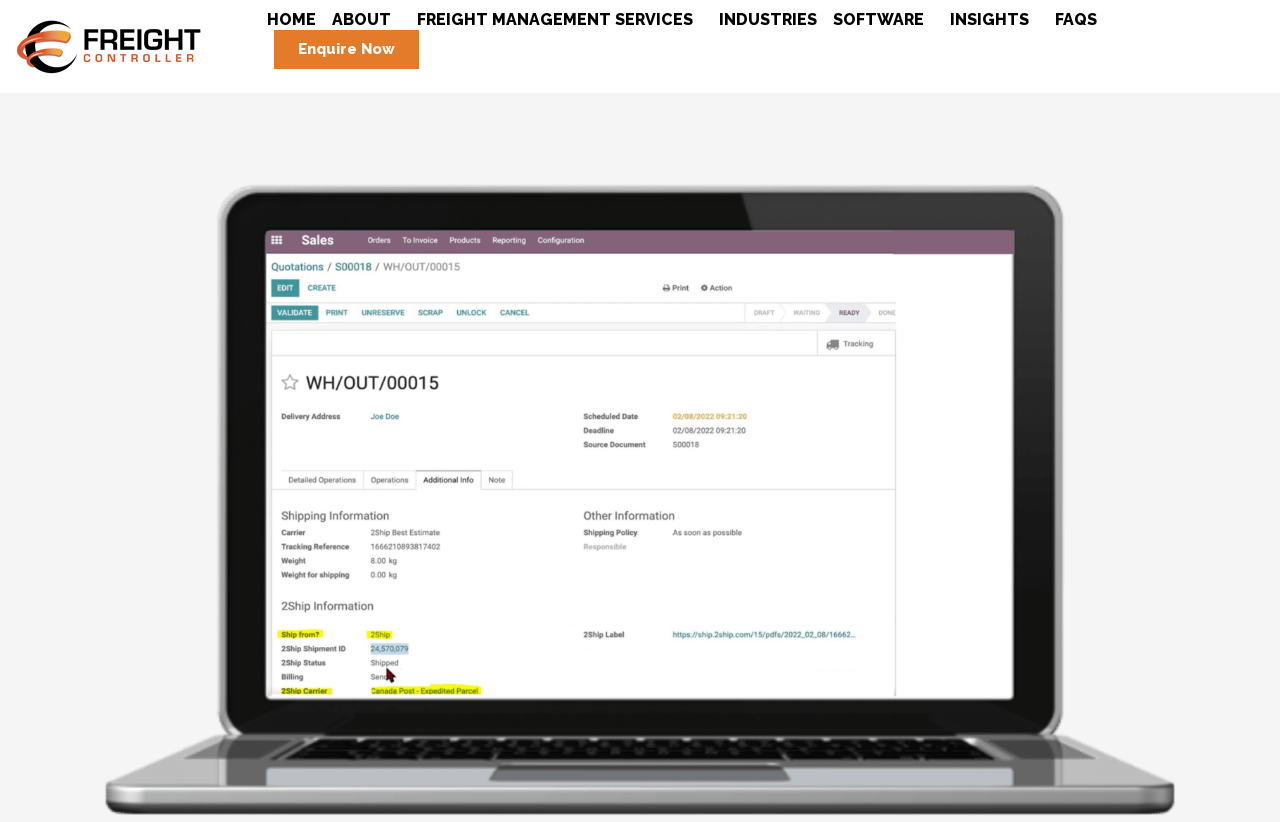Bounding box coordinates are specified in the format (top-left x, top-left y, bottom-right x, bottom-right y). All values are floating point numbers bounded between 0 and 1. Please provide the bounding box coordinate of the region this sentence describes: Freight Management Services

[0.32, 0.012, 0.555, 0.036]